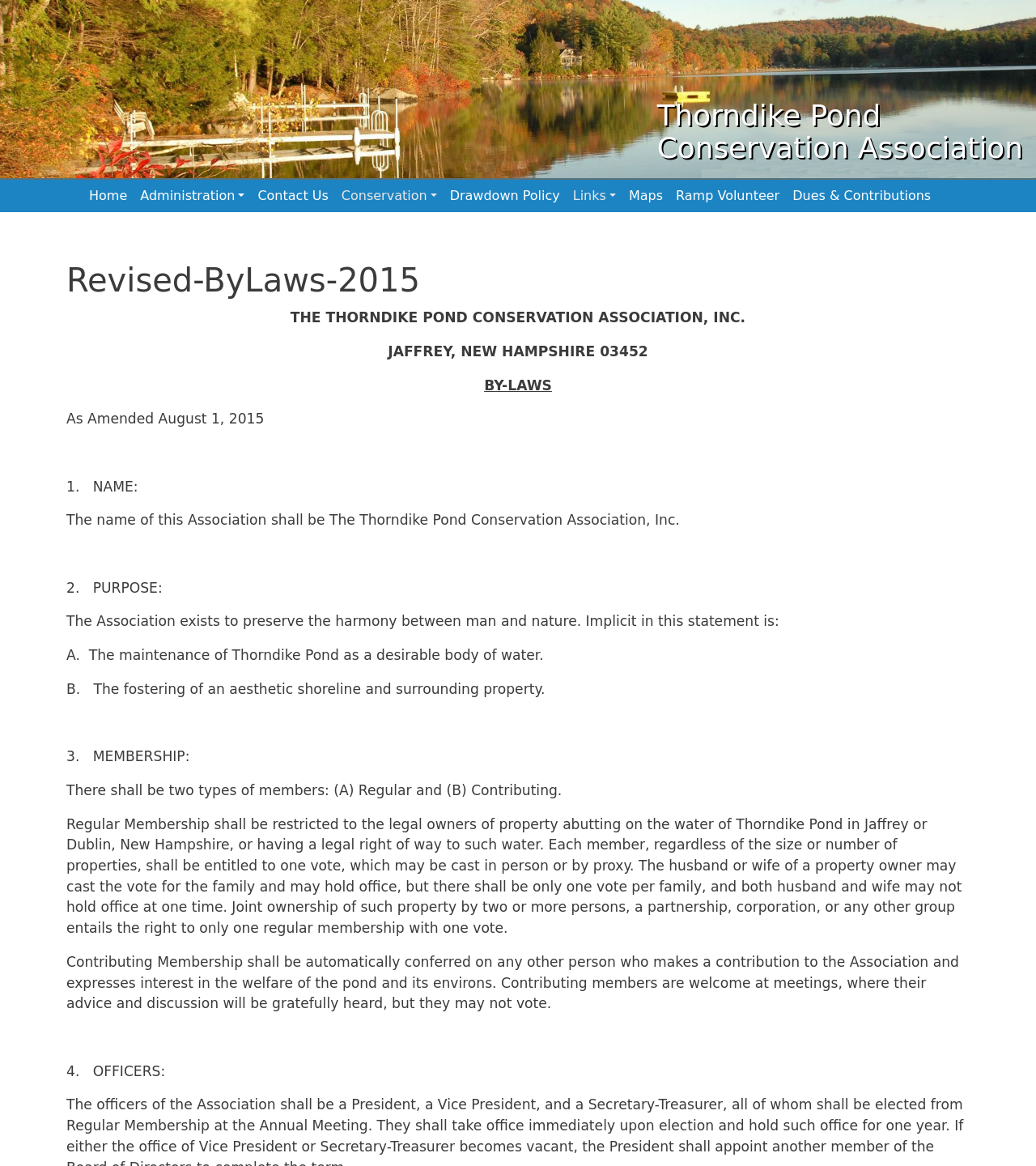How many types of members are there?
Please answer the question with a detailed response using the information from the screenshot.

I found the answer by looking at the 'MEMBERSHIP' section of the webpage, which mentions that 'There shall be two types of members: (A) Regular and (B) Contributing'.